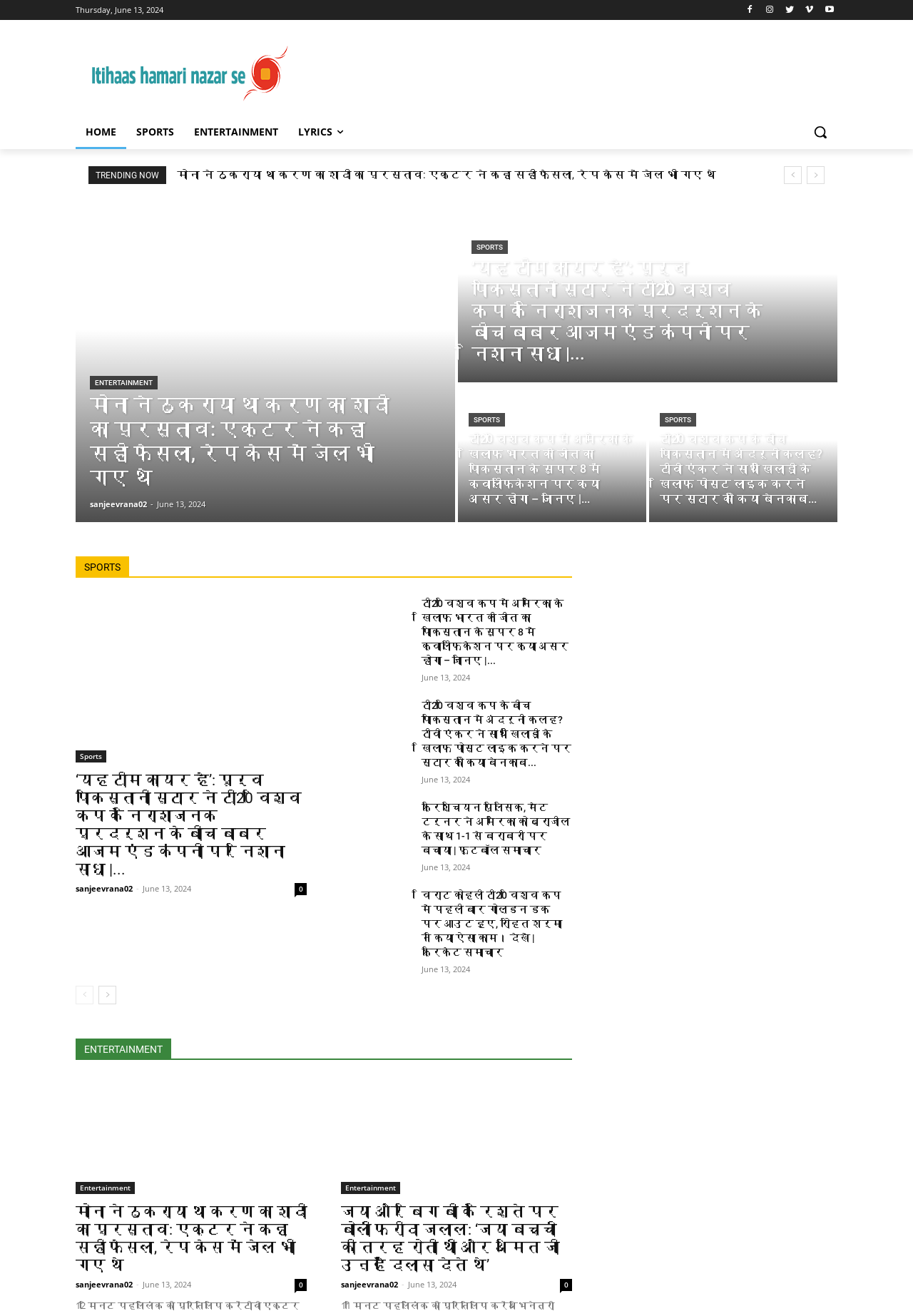Refer to the screenshot and answer the following question in detail:
What are the categories listed on the webpage?

The categories are obtained from the link elements 'HOME', 'SPORTS', 'ENTERTAINMENT', and 'LYRICS' located at the top of the webpage, below the logo.